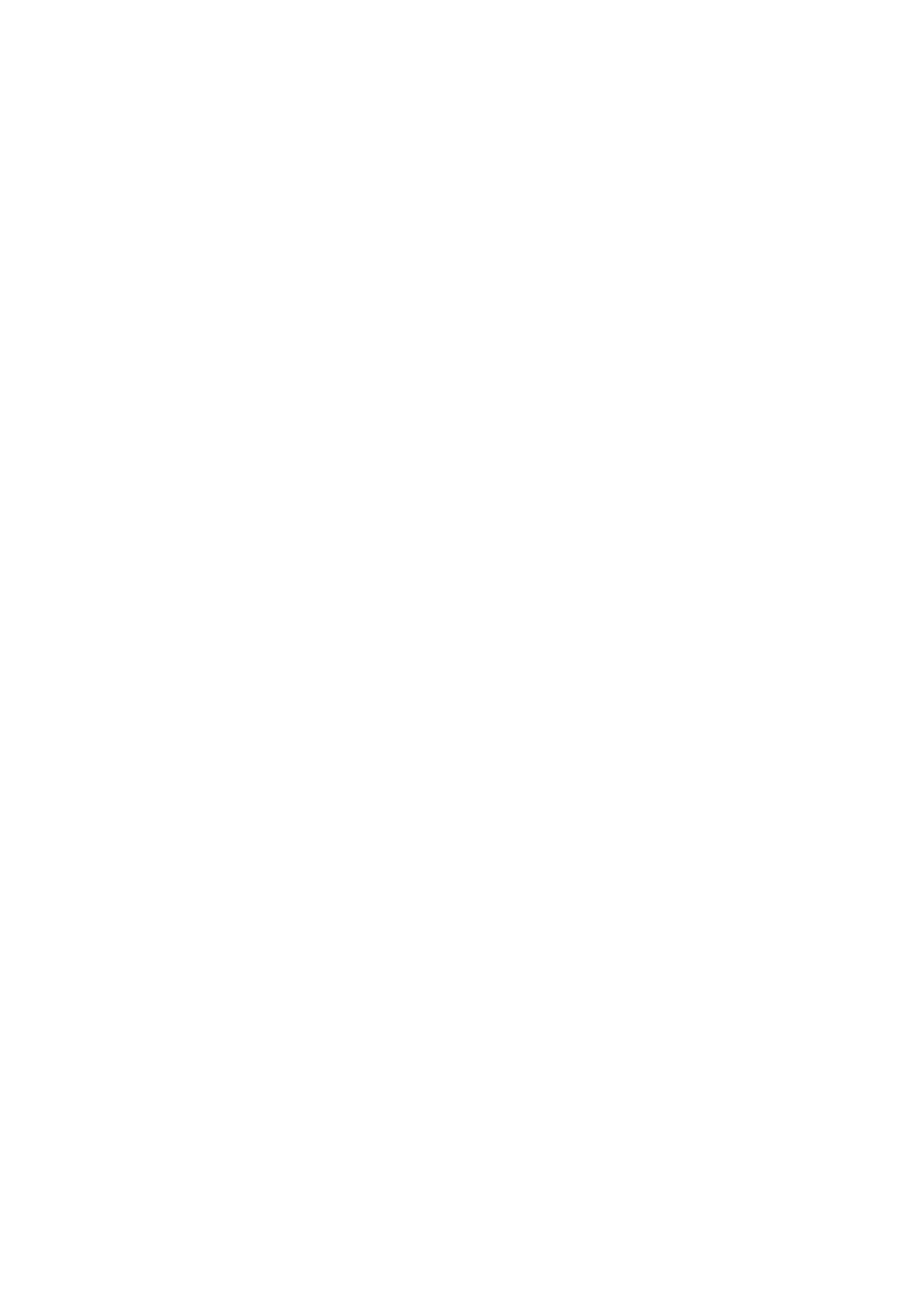Locate the bounding box coordinates of the segment that needs to be clicked to meet this instruction: "View Work".

[0.062, 0.497, 0.167, 0.537]